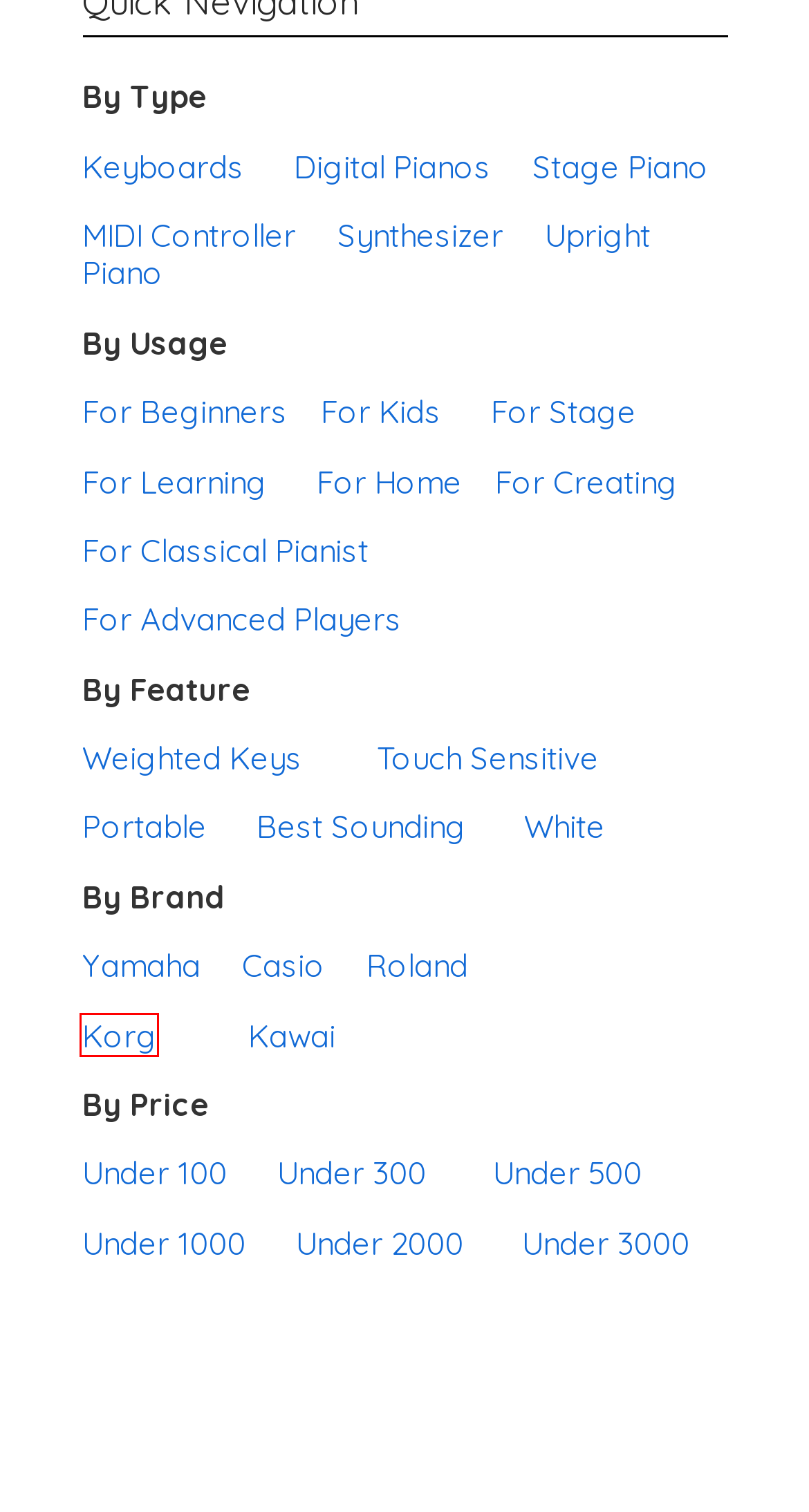You have a screenshot showing a webpage with a red bounding box around a UI element. Choose the webpage description that best matches the new page after clicking the highlighted element. Here are the options:
A. Top 10 Best White Keyboard & Digital Piano Reviews 2022
B. Top 15 Best Yamaha Keyboard - Reviews & Choosing Tips in 2022
C. The 10 Best Keyboard Piano Reviews for 2022
D. 10 Best Digital Piano for Advanced Pianist 2022
E. Best Digital Piano Under 2000 - Top 10 Reviews & Guide in 2022
F. 15 Best Digital Piano Reviews and Ultra Guide for 2022's Buyers
G. Top 7 Best Korg Keyboard & Workstation Reviews 2022
H. Top 8 Best Digital Piano for Home - 2022 Top Picks and Ultra Guide

G